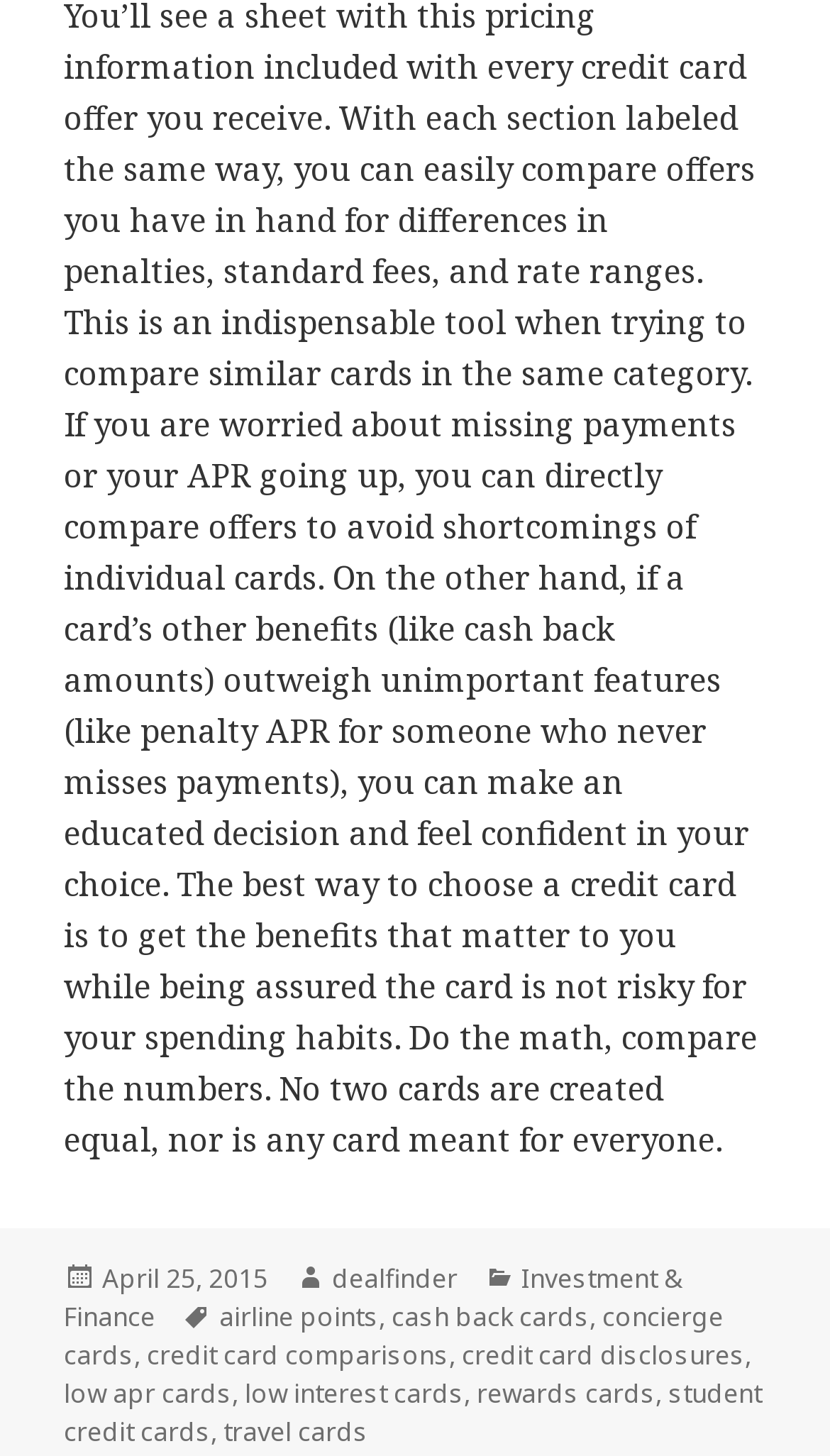Answer the question briefly using a single word or phrase: 
What is the date of the post?

April 25, 2015